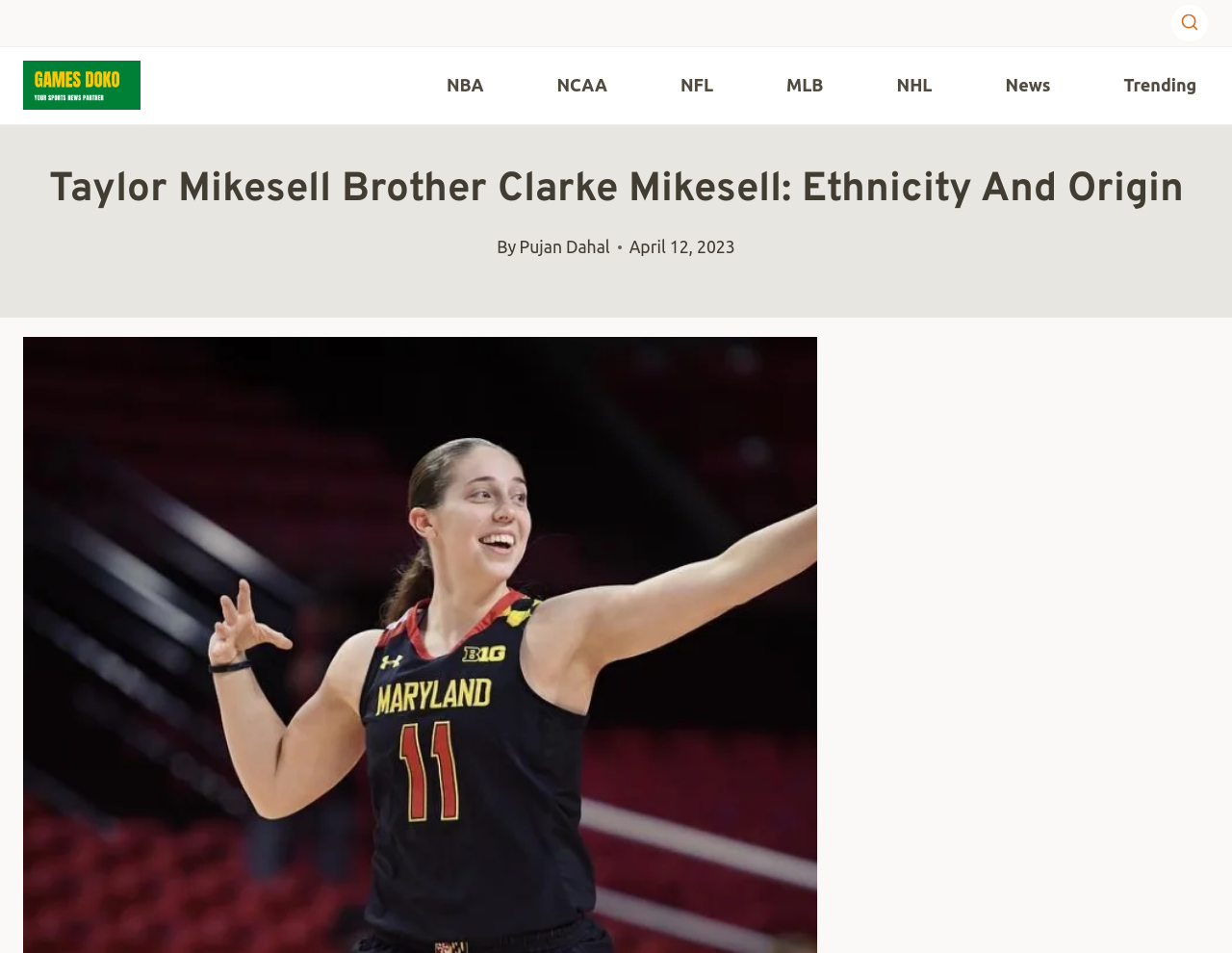When was the article published?
Kindly offer a comprehensive and detailed response to the question.

The publication date of the article can be found by looking at the time element, which displays the date 'April 12, 2023'.